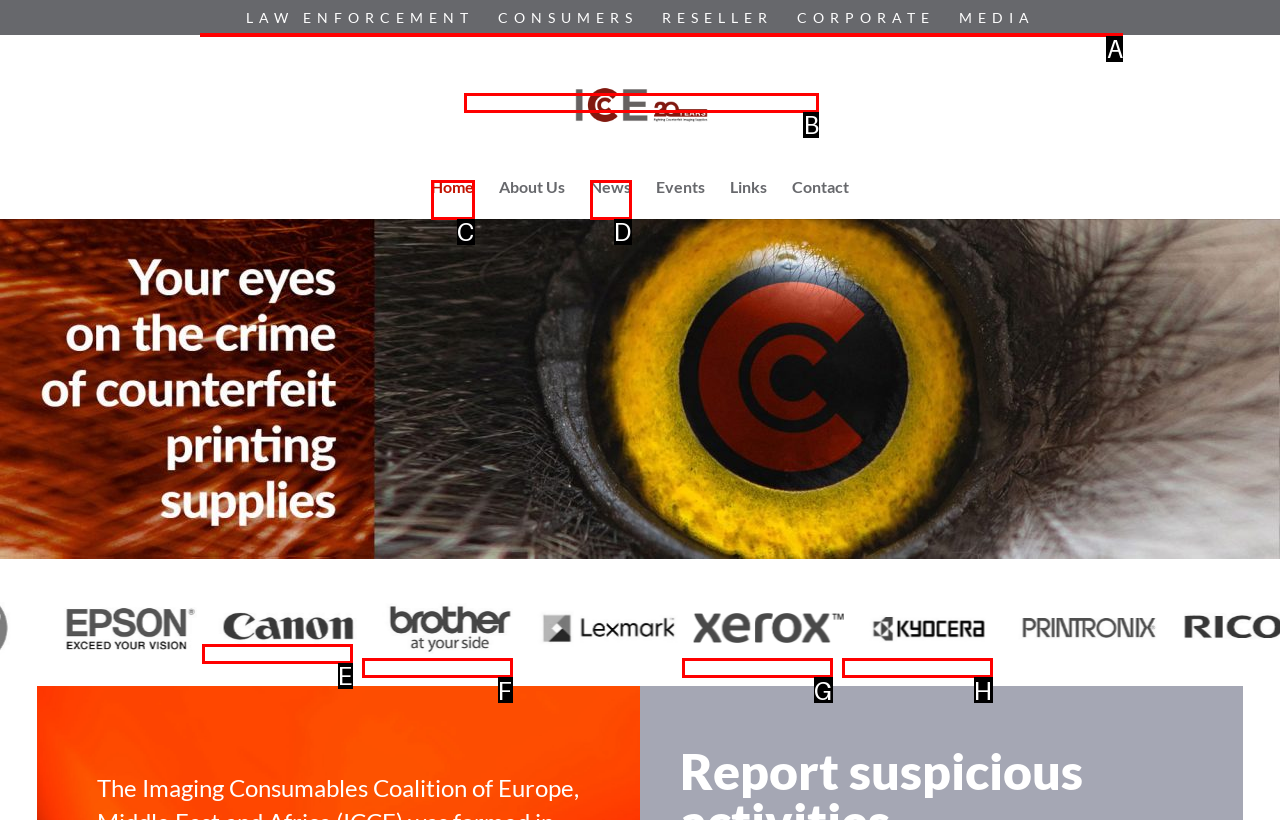Identify the letter of the UI element you should interact with to perform the task: Search for something
Reply with the appropriate letter of the option.

A